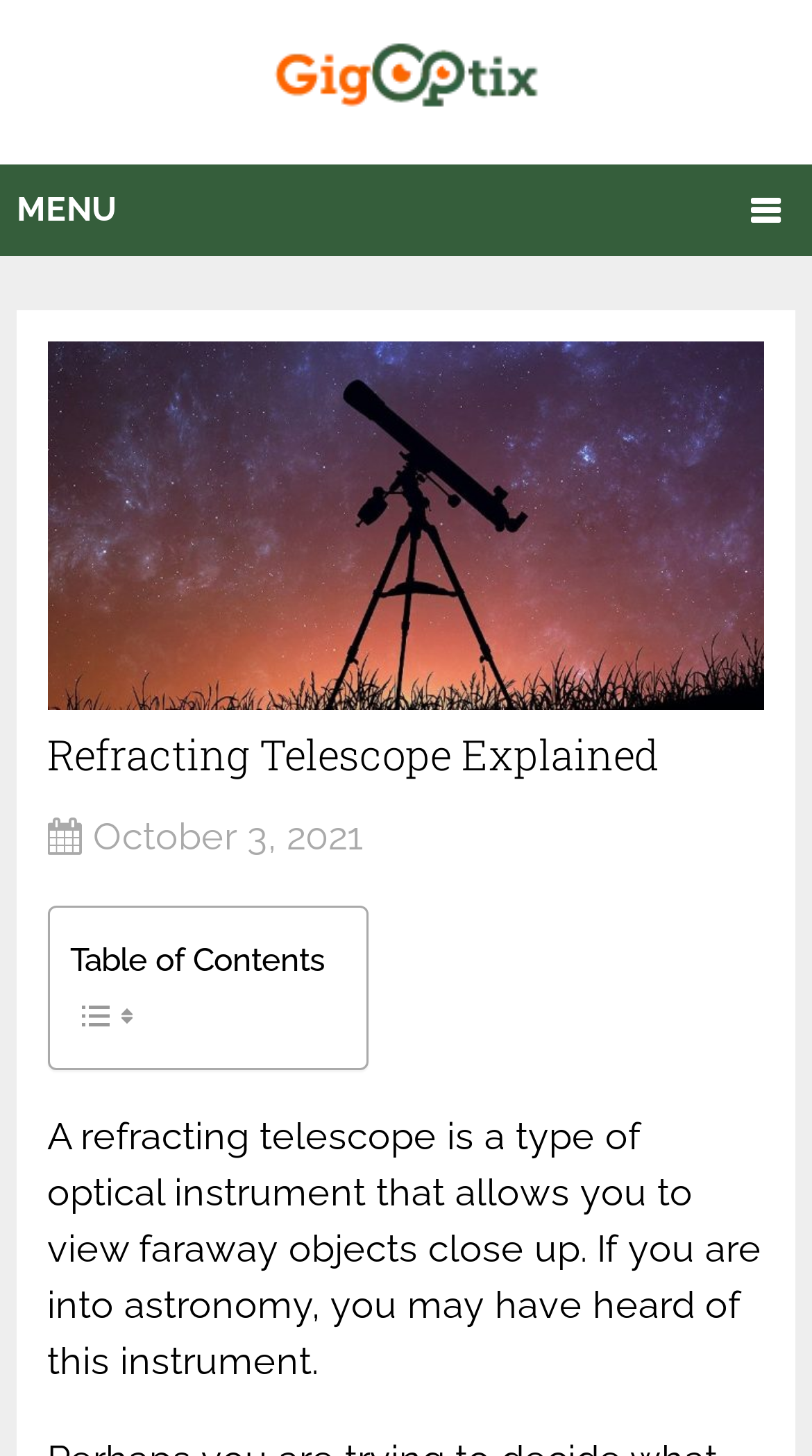Using the details in the image, give a detailed response to the question below:
What is the topic of the article?

I found the topic of the article by looking at the main heading 'Refracting Telescope Explained' which is located at the top of the webpage.